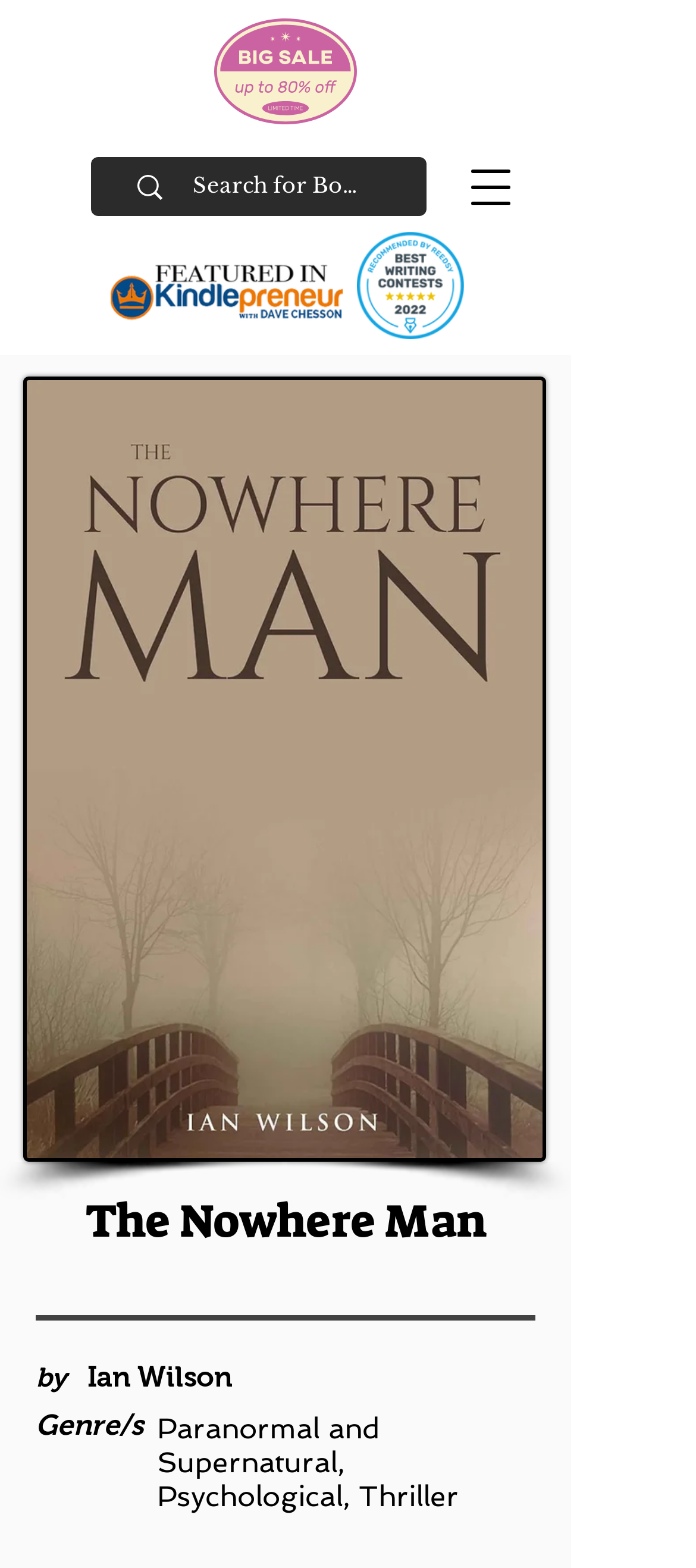Please reply with a single word or brief phrase to the question: 
What is the name of the book?

The Nowhere Man